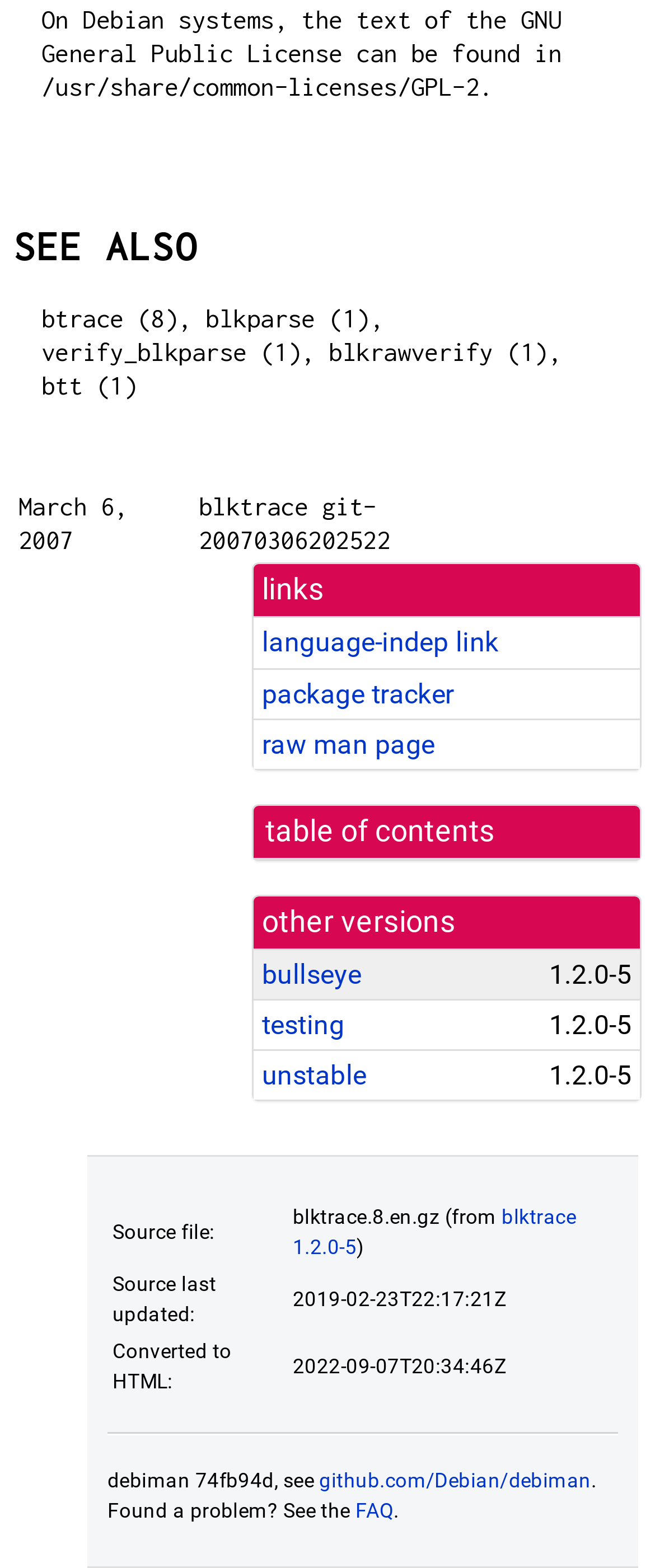Determine the bounding box coordinates for the UI element matching this description: "raw man page".

[0.4, 0.464, 0.664, 0.485]